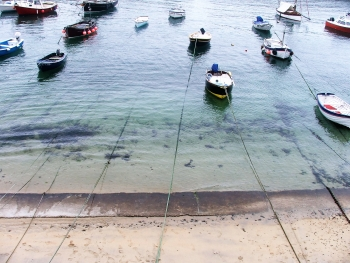Are the waters in the image deep?
Please provide a single word or phrase as the answer based on the screenshot.

No